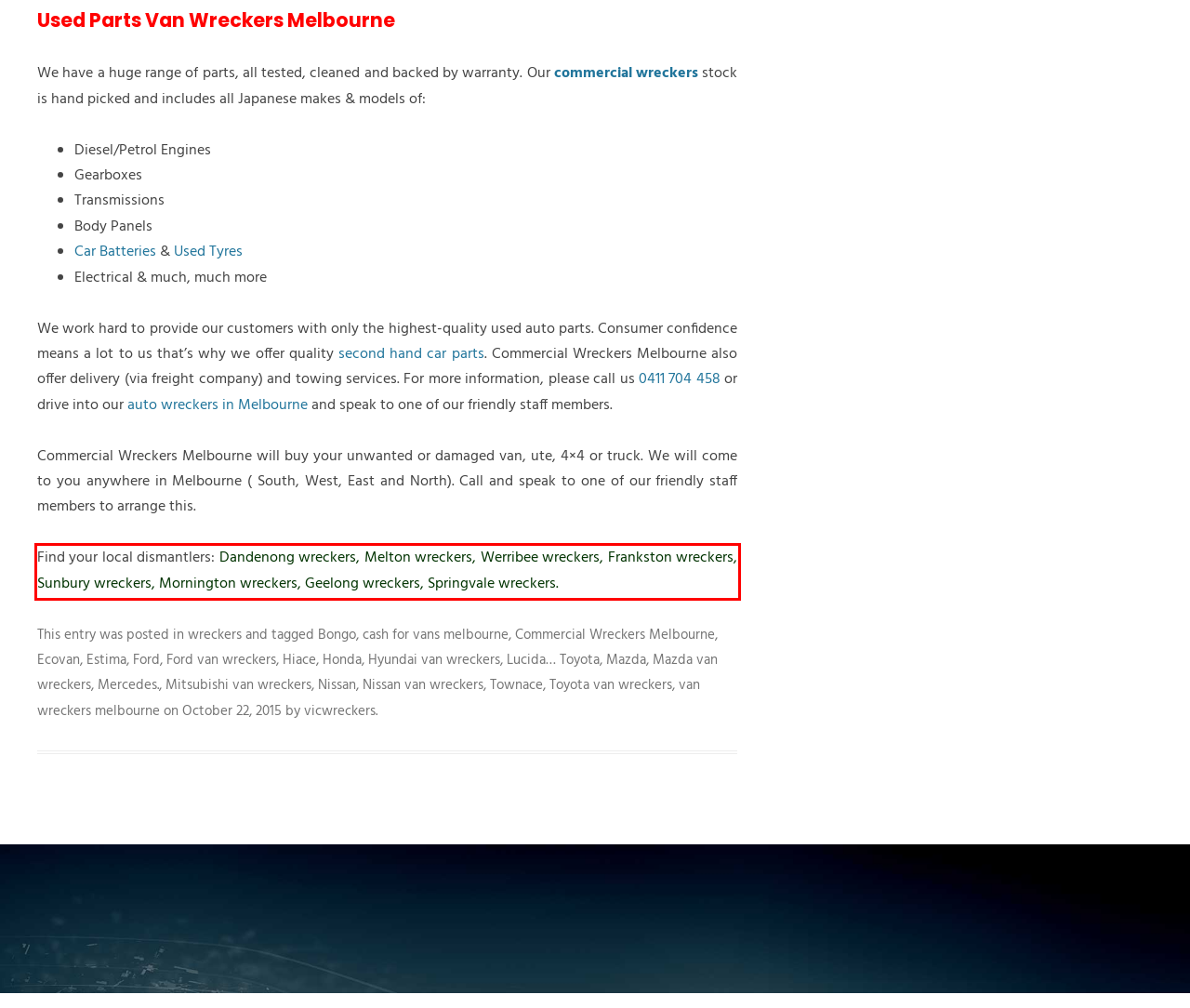Look at the screenshot of the webpage, locate the red rectangle bounding box, and generate the text content that it contains.

Find your local dismantlers: Dandenong wreckers, Melton wreckers, Werribee wreckers, Frankston wreckers, Sunbury wreckers, Mornington wreckers, Geelong wreckers, Springvale wreckers.